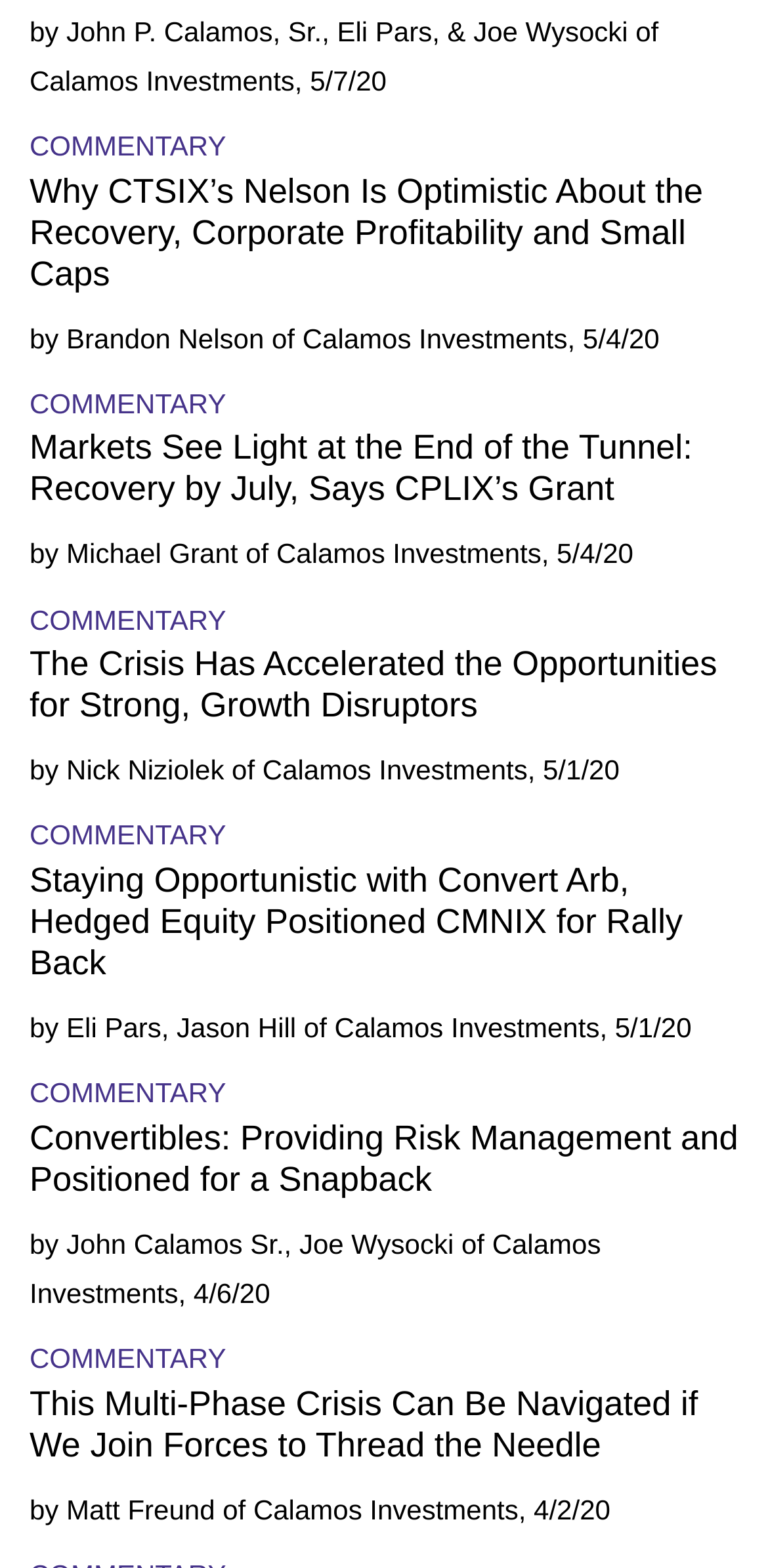Locate the UI element described by parent_node: Cart in the provided webpage screenshot. Return the bounding box coordinates in the format (top-left x, top-left y, bottom-right x, bottom-right y), ensuring all values are between 0 and 1.

None